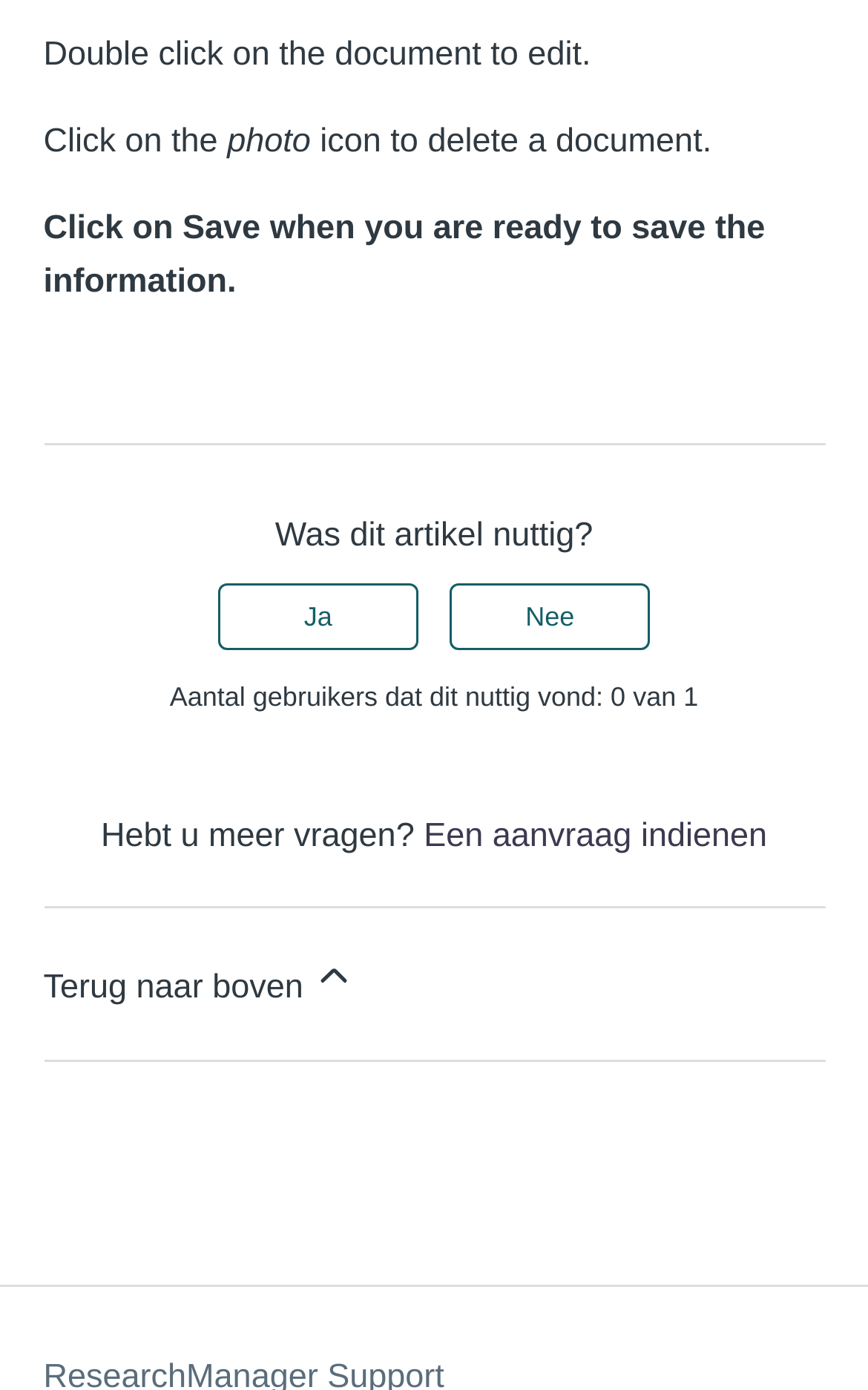Please give a one-word or short phrase response to the following question: 
What happens when you click on the photo icon?

Delete a document